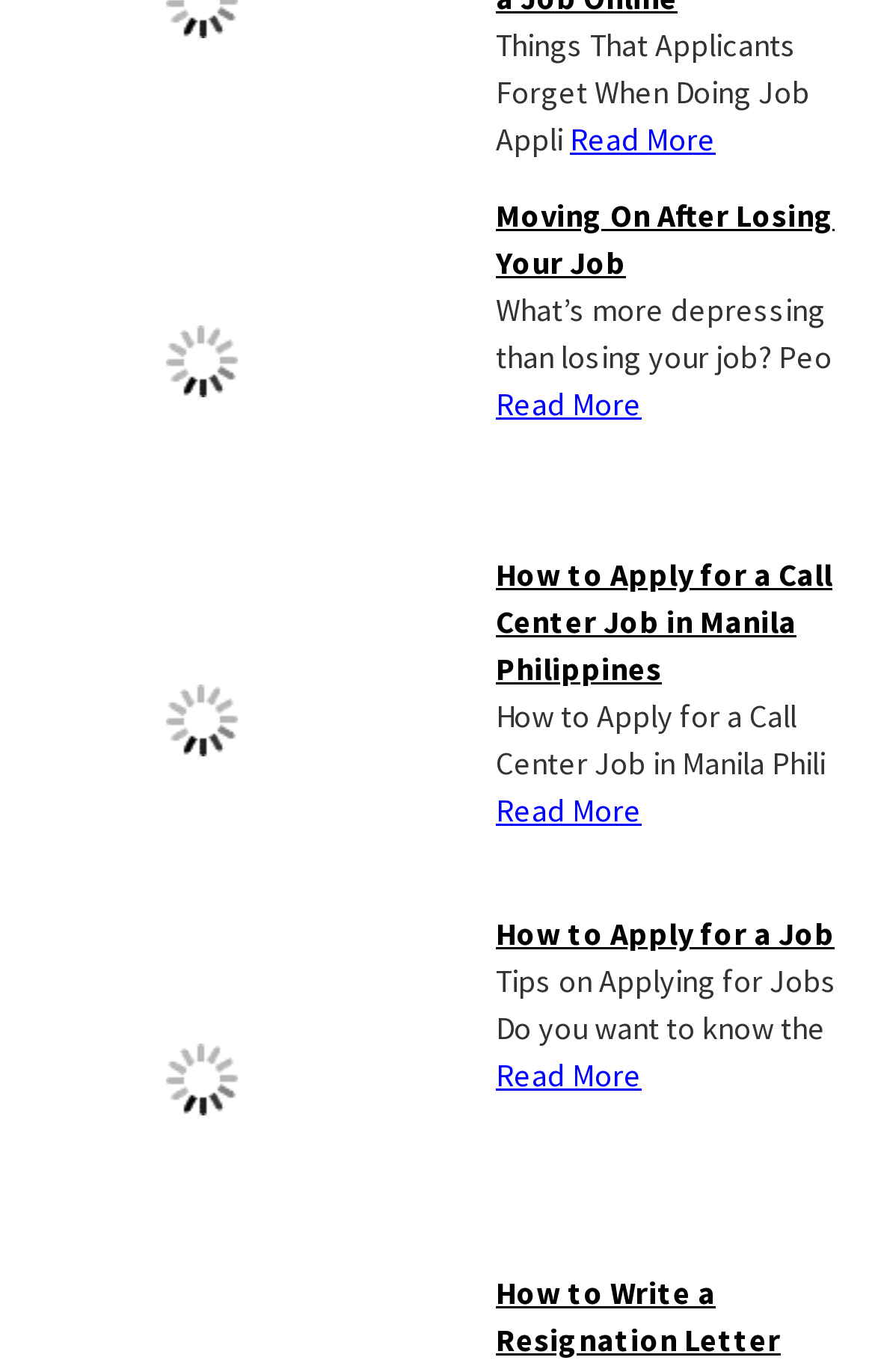Find the bounding box coordinates of the element's region that should be clicked in order to follow the given instruction: "Read more about how to write a resignation letter that will keep you in good terms with your former employer". The coordinates should consist of four float numbers between 0 and 1, i.e., [left, top, right, bottom].

[0.038, 0.93, 0.423, 0.962]